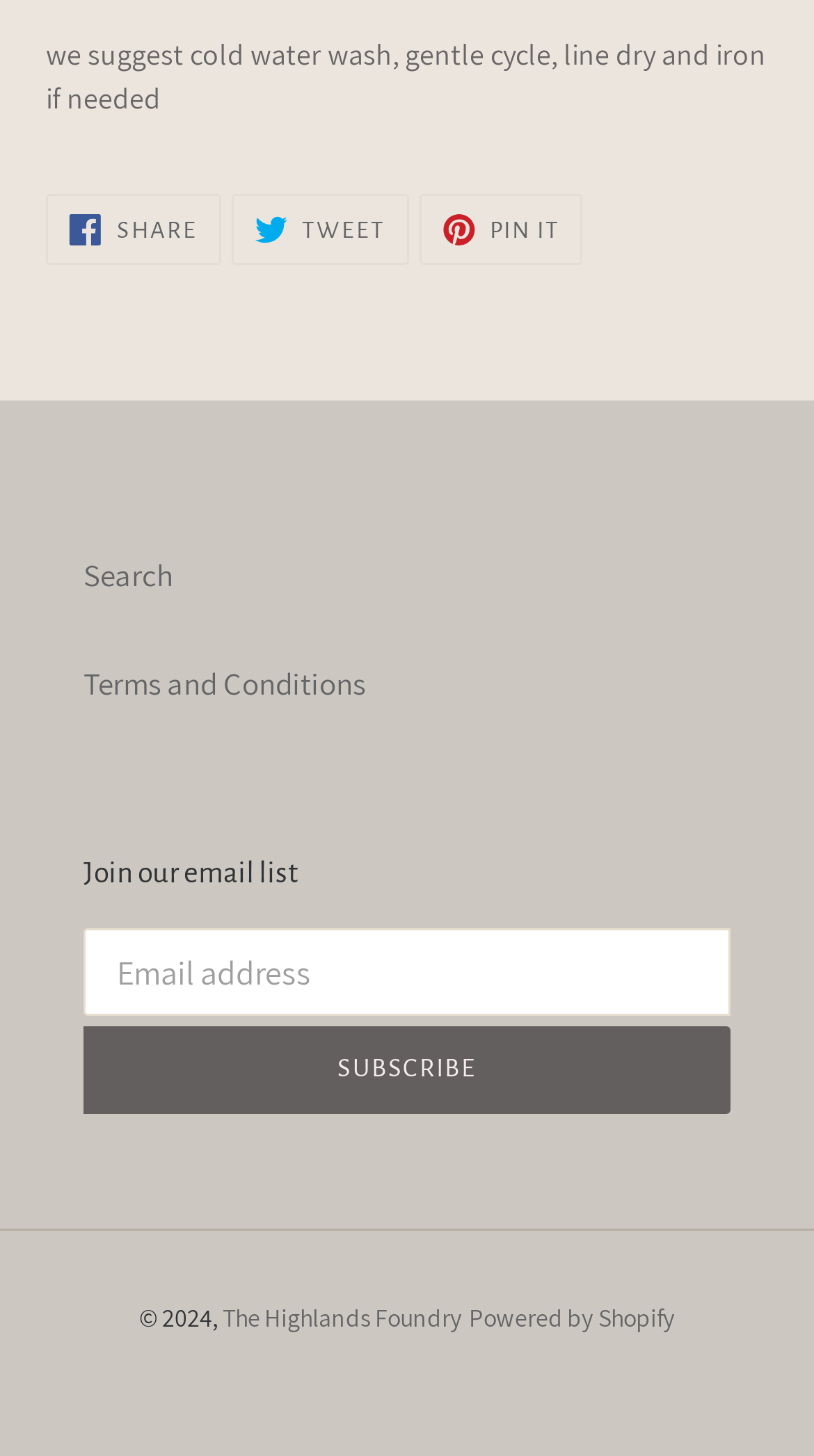From the webpage screenshot, predict the bounding box of the UI element that matches this description: "Terms and Conditions".

[0.103, 0.456, 0.449, 0.483]